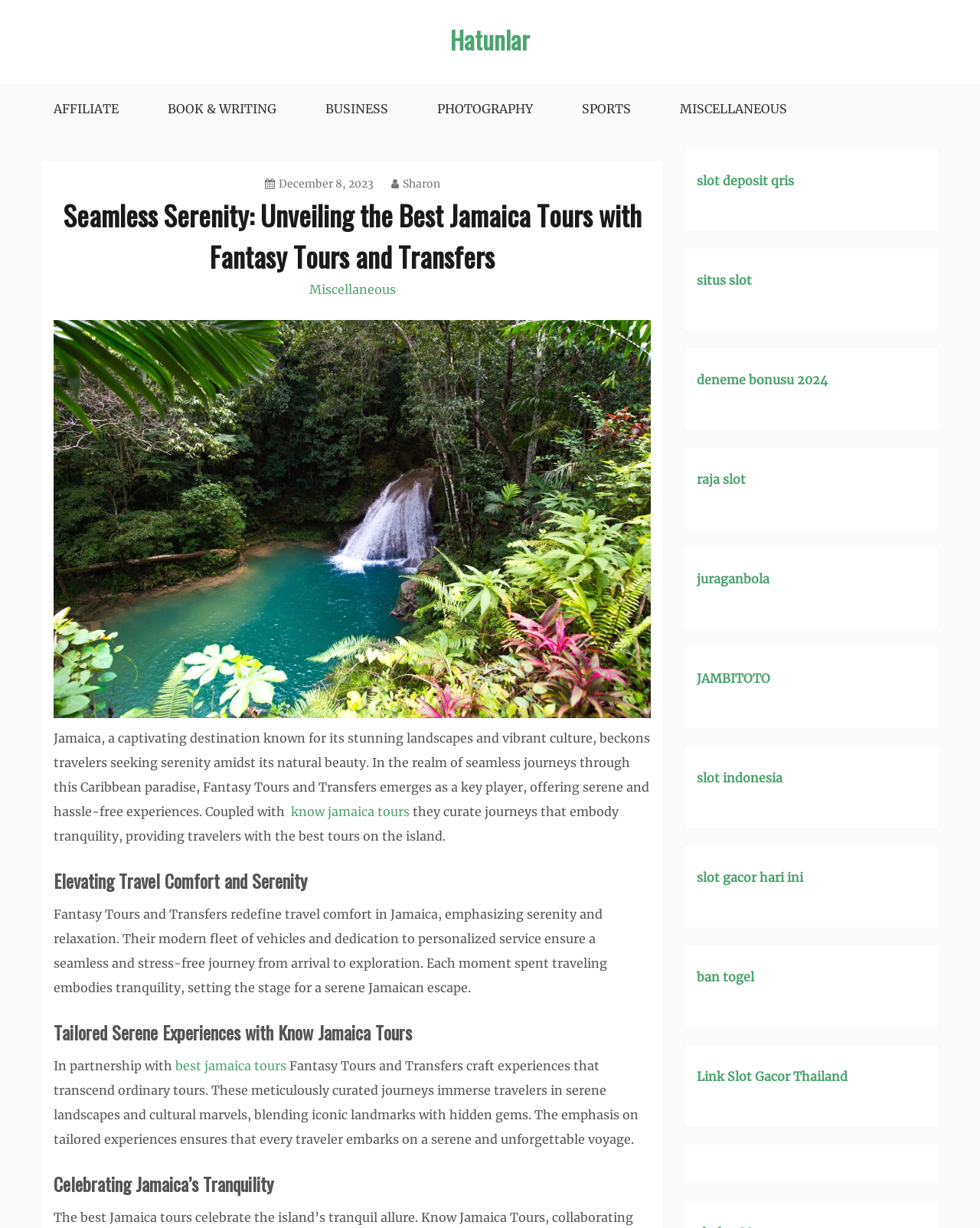What is the name of the partner of Fantasy Tours and Transfers?
Refer to the screenshot and answer in one word or phrase.

Know Jamaica Tours